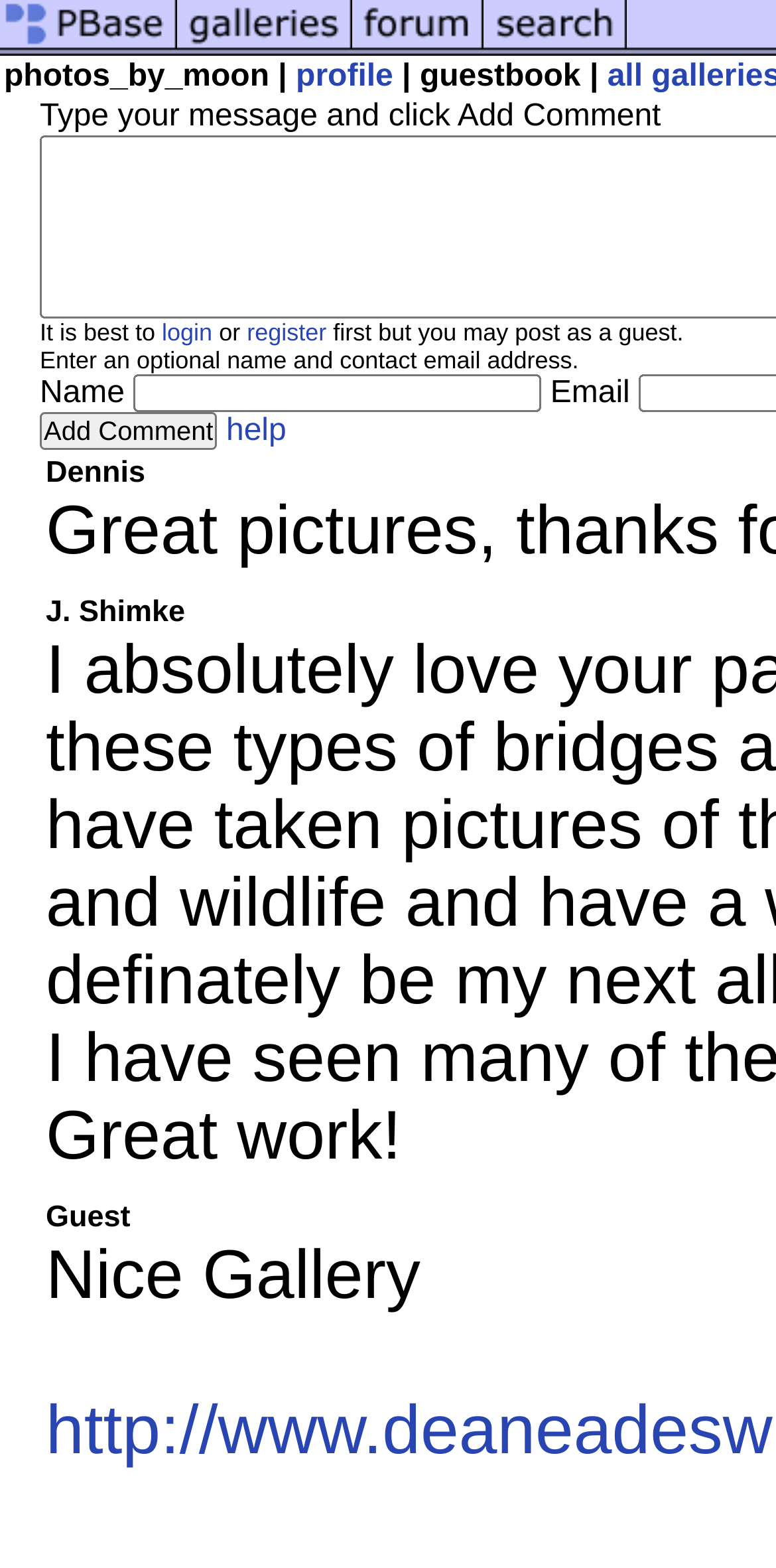Answer the question below with a single word or a brief phrase: 
How many links are in the top navigation bar?

4